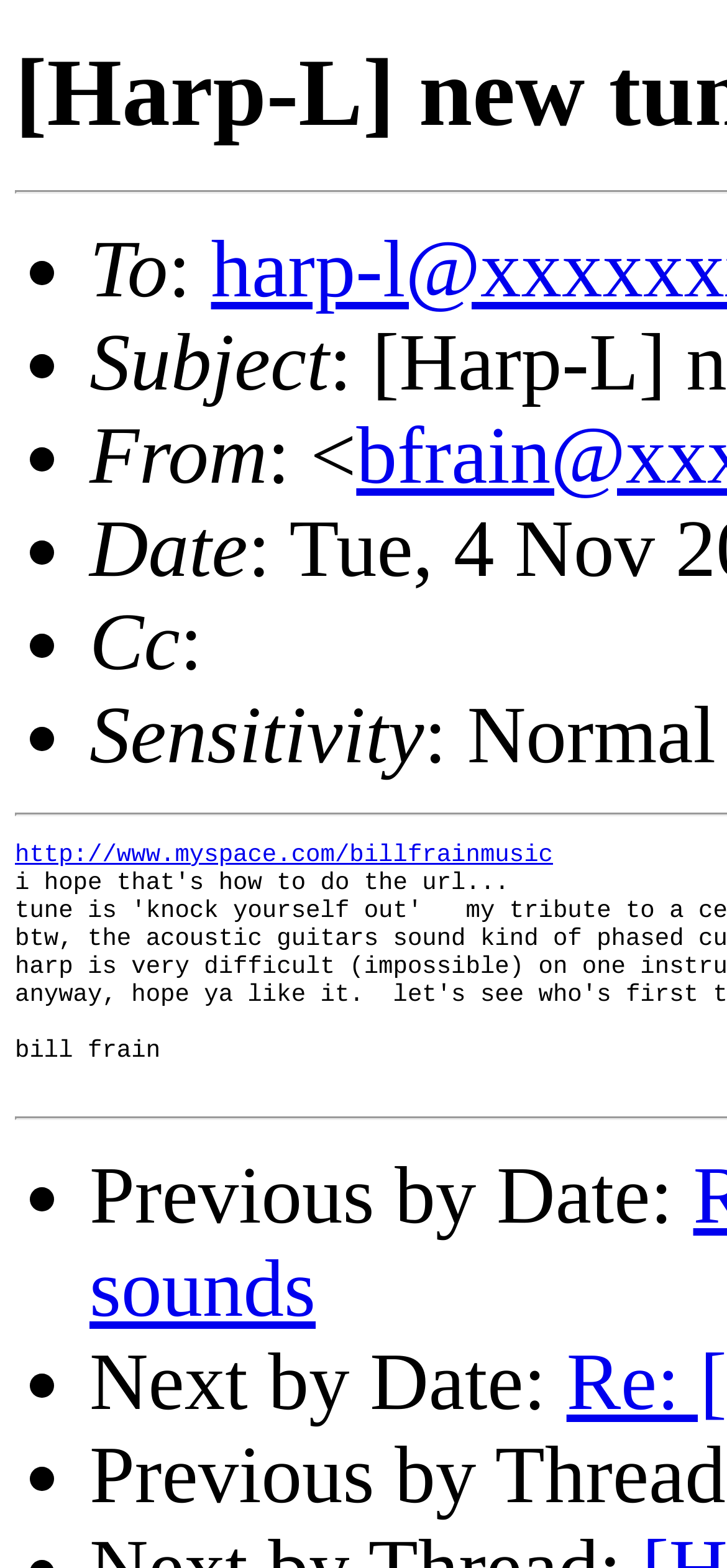Based on what you see in the screenshot, provide a thorough answer to this question: What is the date of the email?

I examined the webpage and found the 'Date' field, but it does not show the actual date of the email.